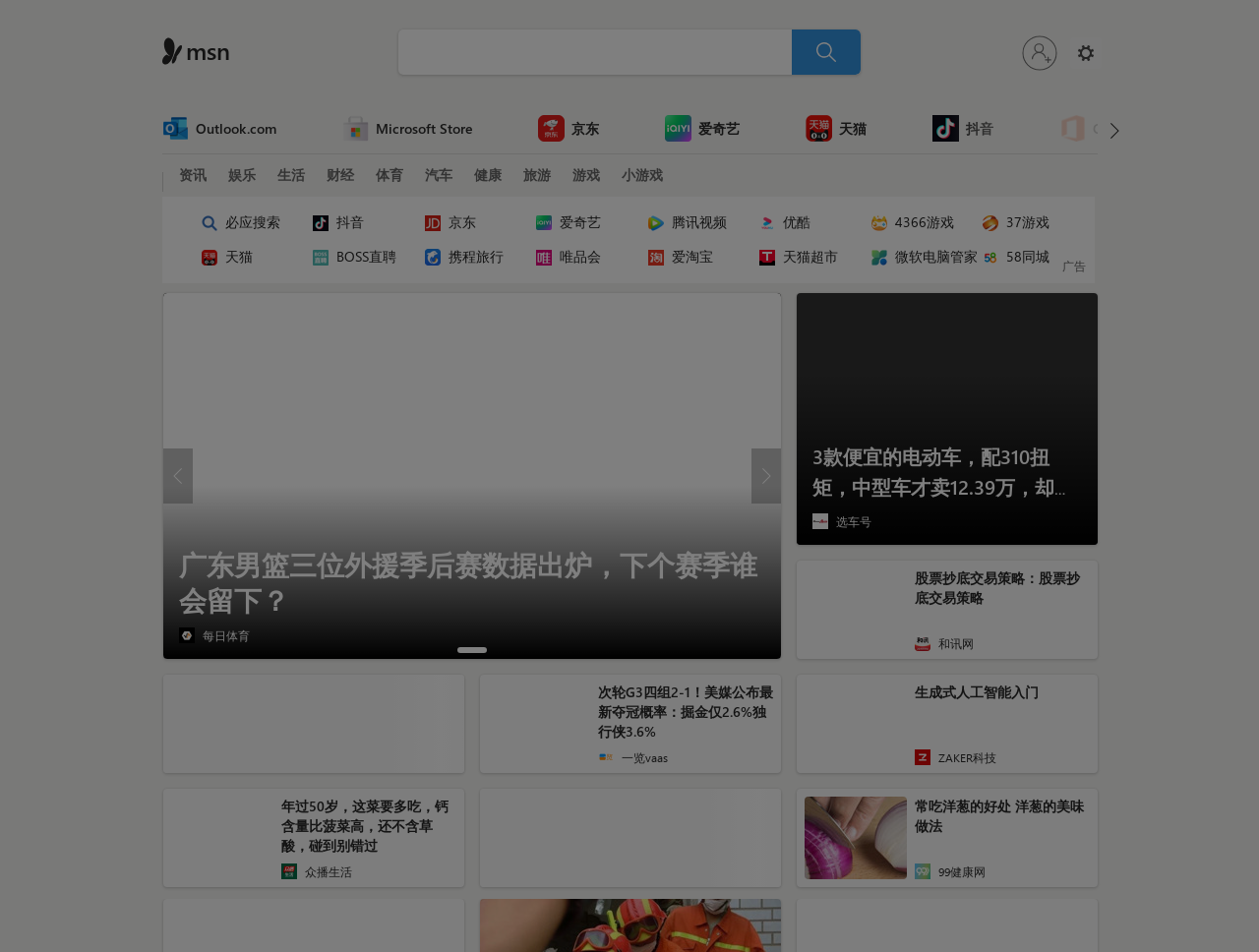What is the name of the website?
Please interpret the details in the image and answer the question thoroughly.

The name of the website can be found at the top of the webpage, where it says 'MSN 中国'.